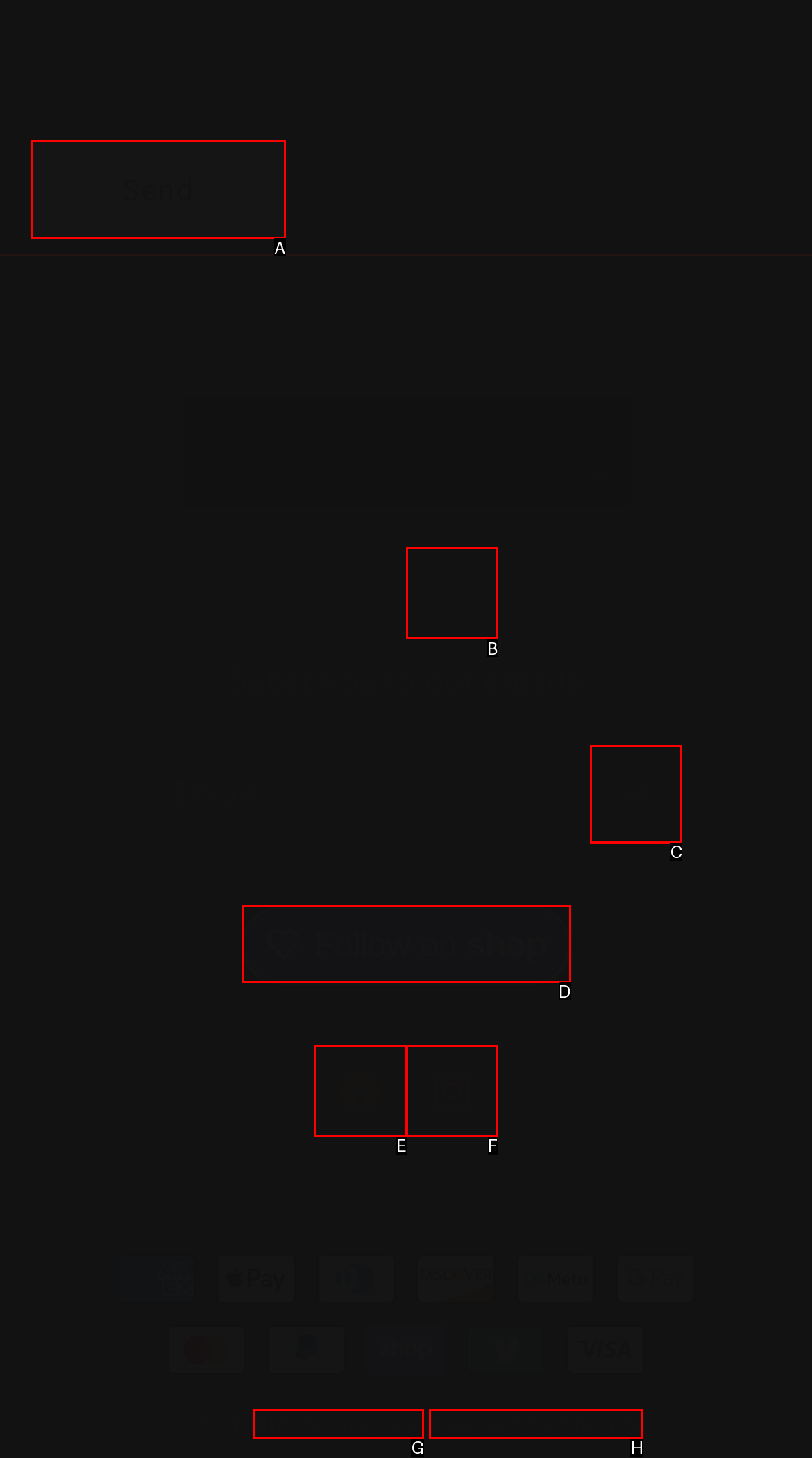From the available choices, determine which HTML element fits this description: parent_node: Email aria-label="Subscribe" name="commit" Respond with the correct letter.

C